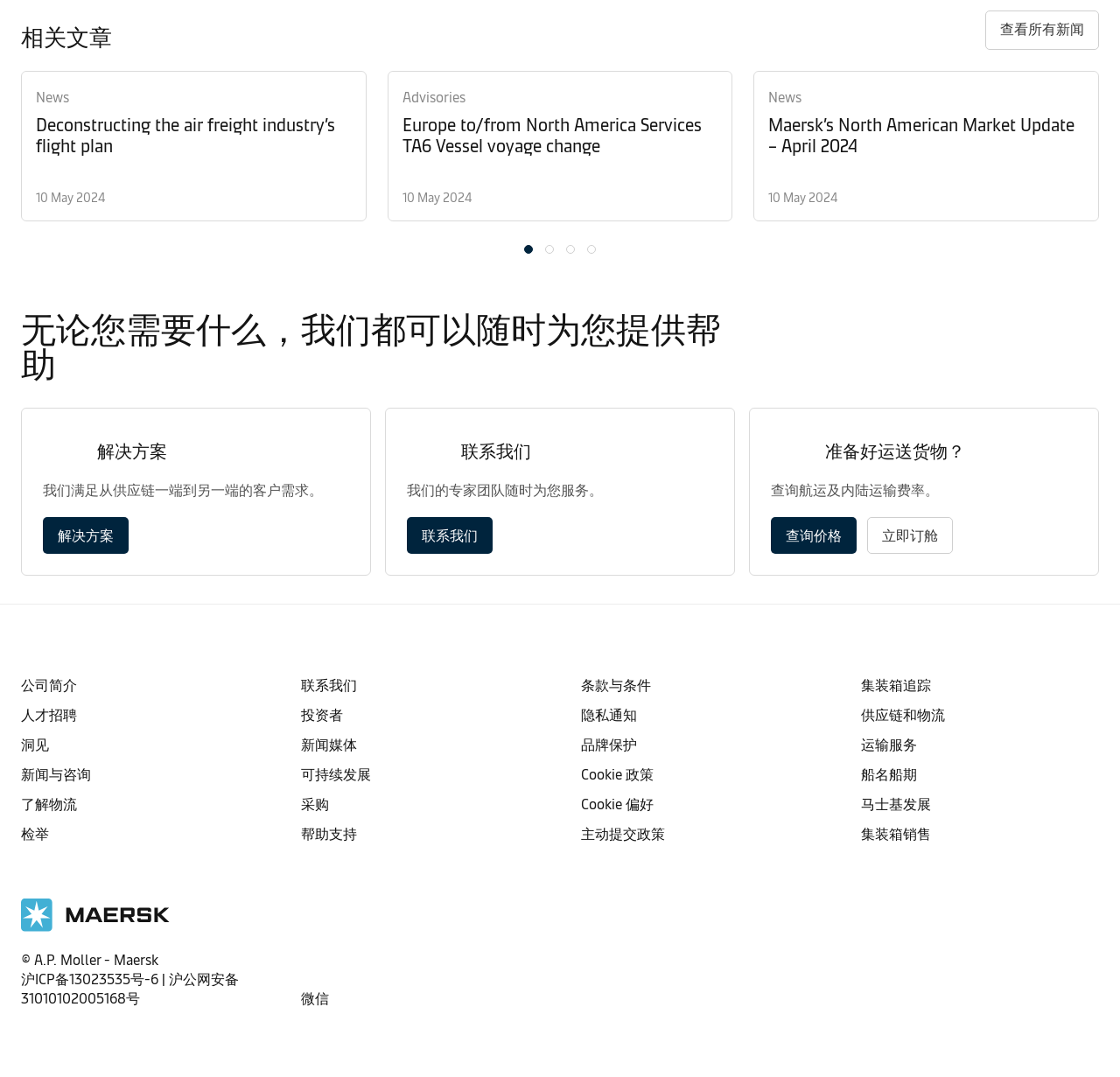What is the date of the news articles?
Give a detailed explanation using the information visible in the image.

I found the date '10 May 2024' next to each news article link, indicating the publication date of the articles.